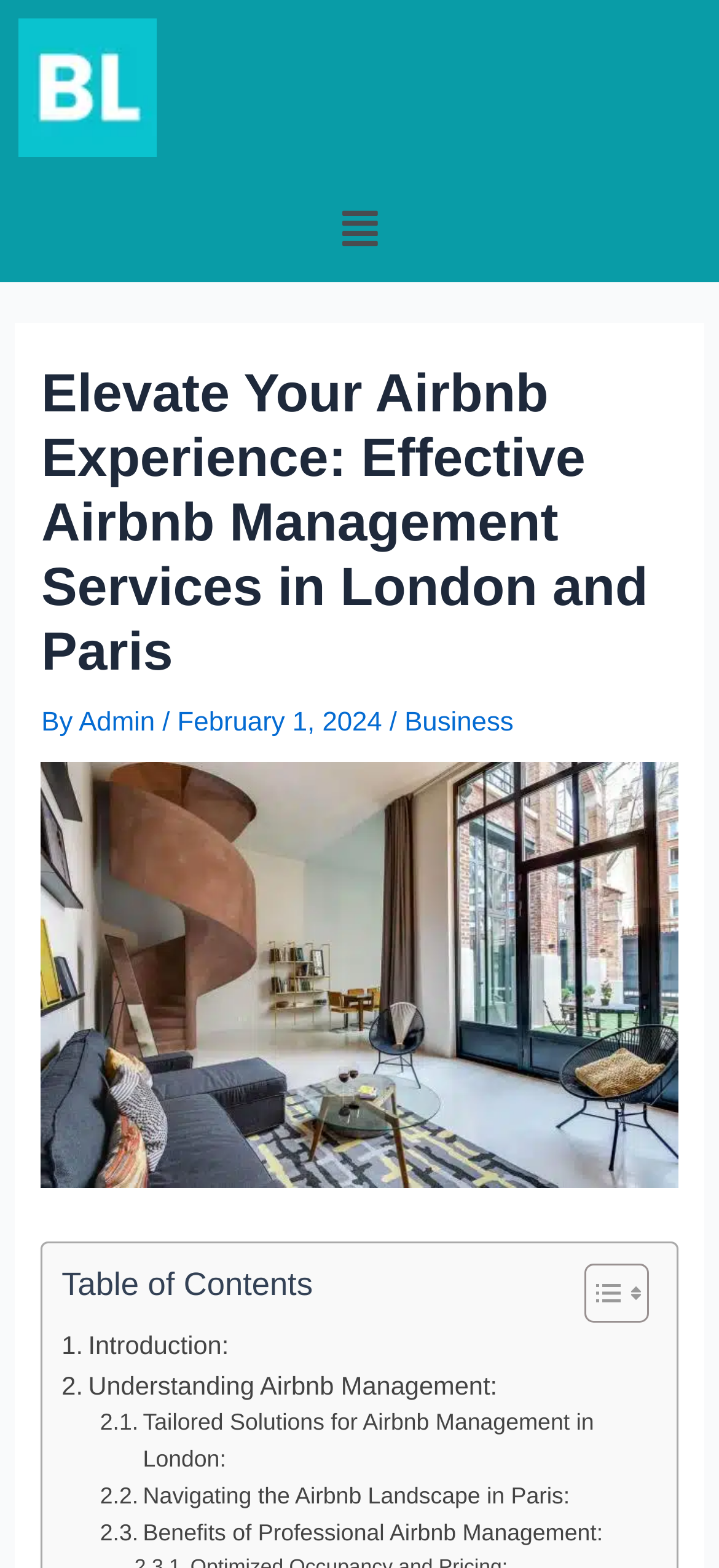What is the purpose of the button with the text 'Menu'?
Look at the image and answer with only one word or phrase.

To open a menu